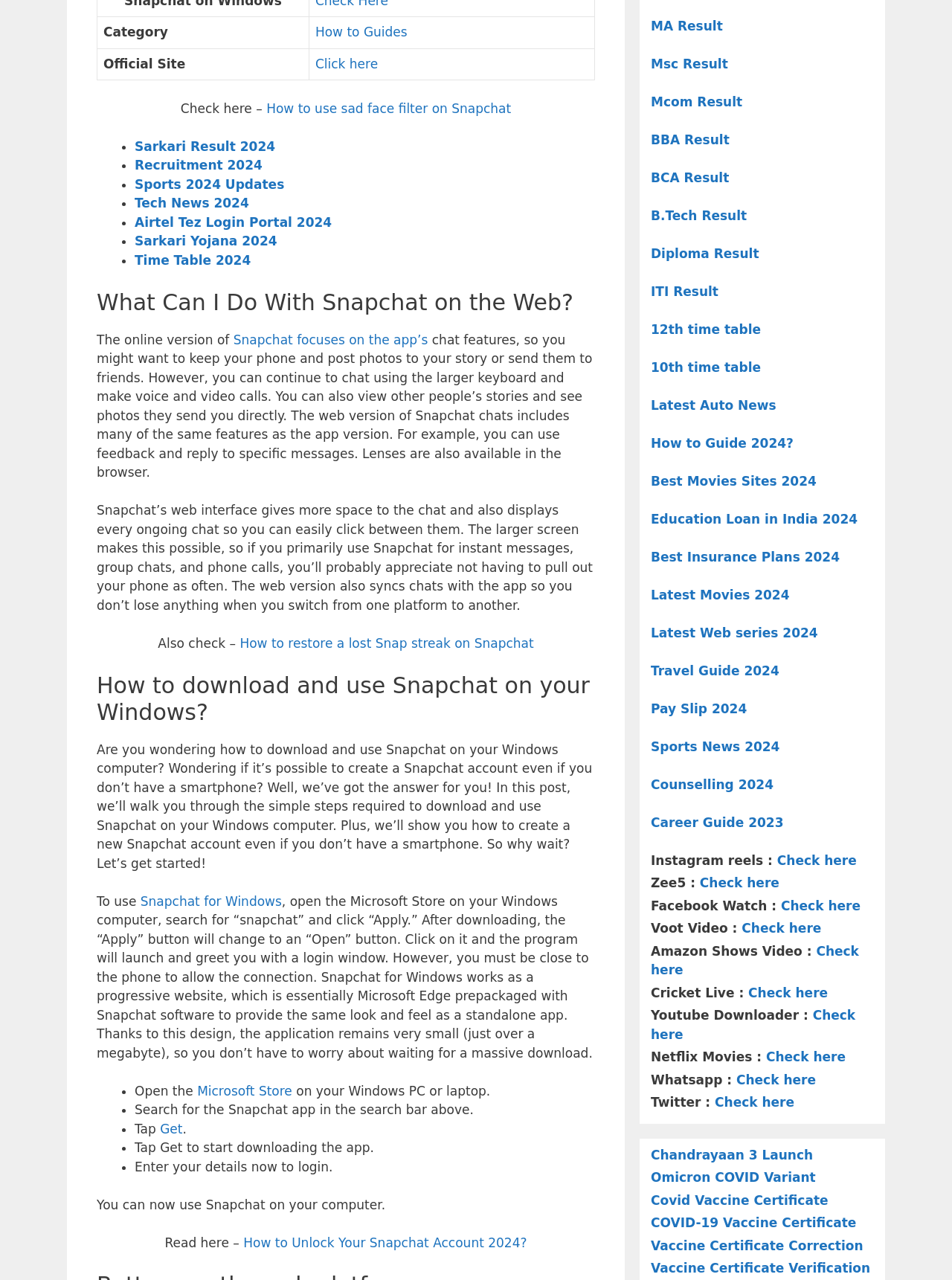Based on the image, provide a detailed response to the question:
What is the main topic of the webpage?

The webpage appears to be discussing Snapchat, a social media platform, and its features, including how to use it on the web and how to download and use it on Windows.